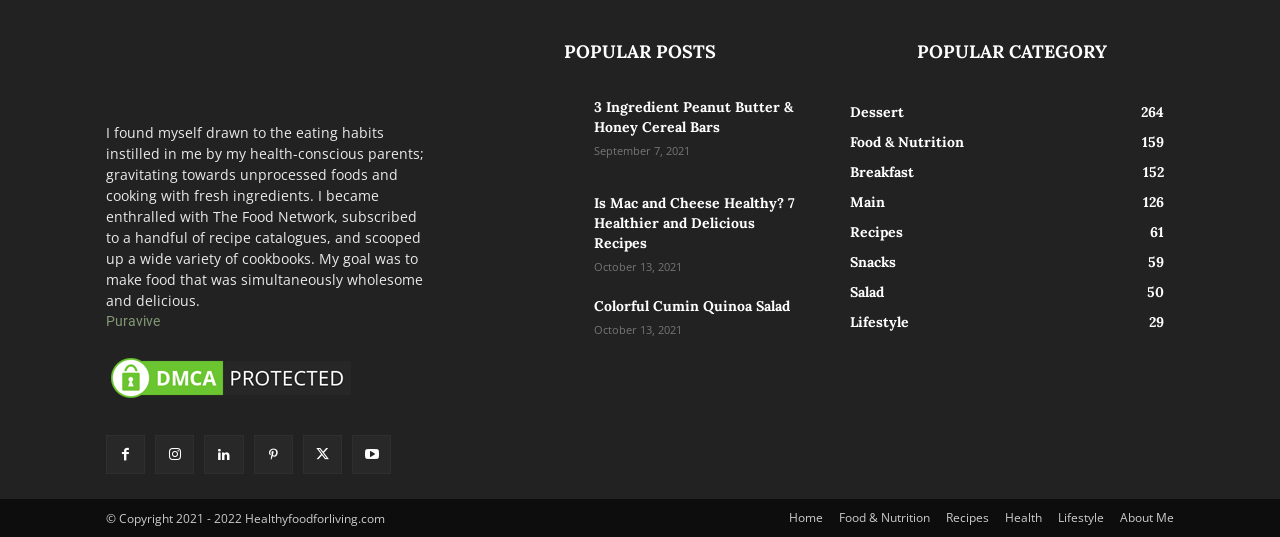Please identify the bounding box coordinates of the element's region that needs to be clicked to fulfill the following instruction: "click the 'Puravive' link". The bounding box coordinates should consist of four float numbers between 0 and 1, i.e., [left, top, right, bottom].

[0.083, 0.583, 0.125, 0.612]